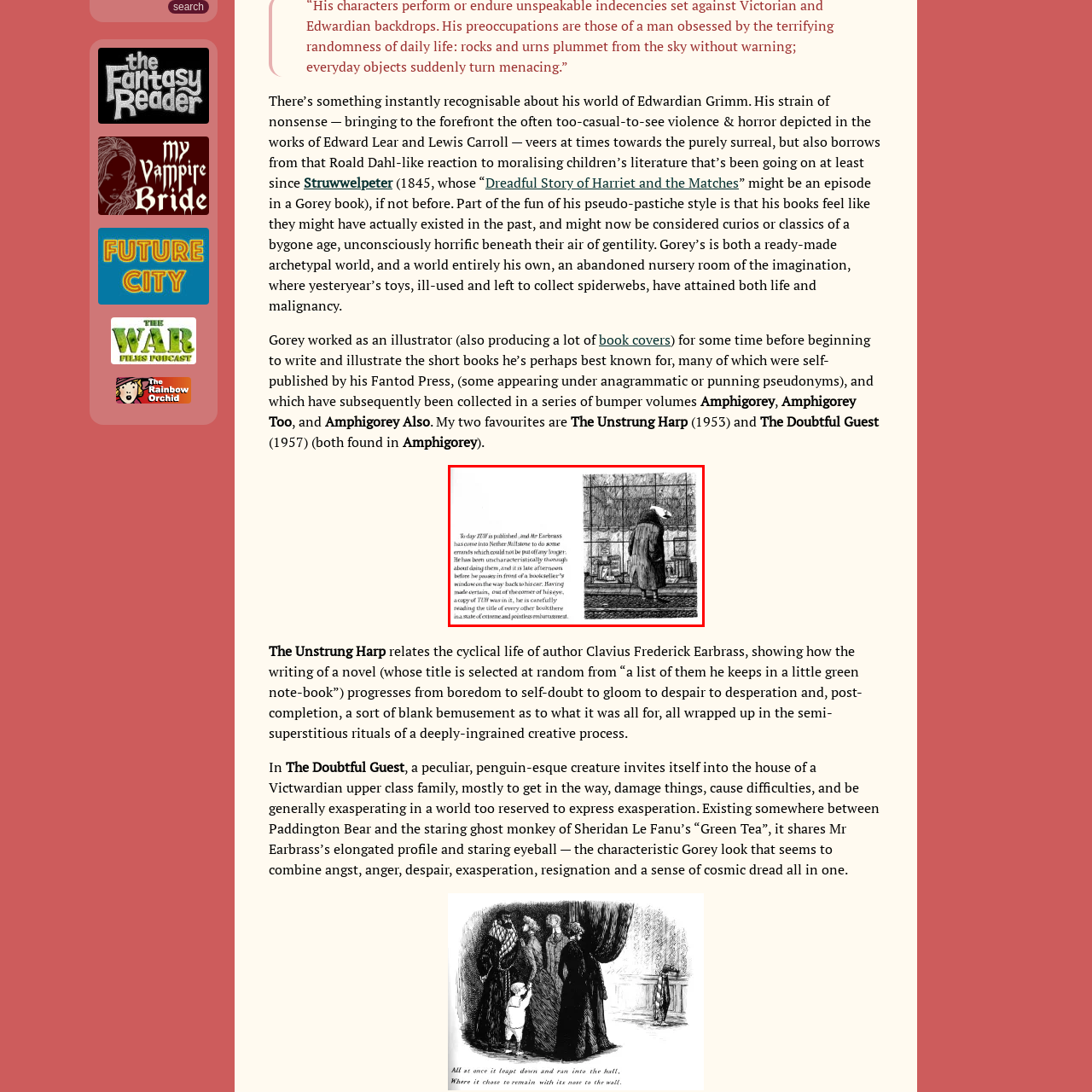Identify the subject within the red bounding box and respond to the following question in a single word or phrase:
What is the significance of the book titled 'TWI'?

It marks the publication of a book